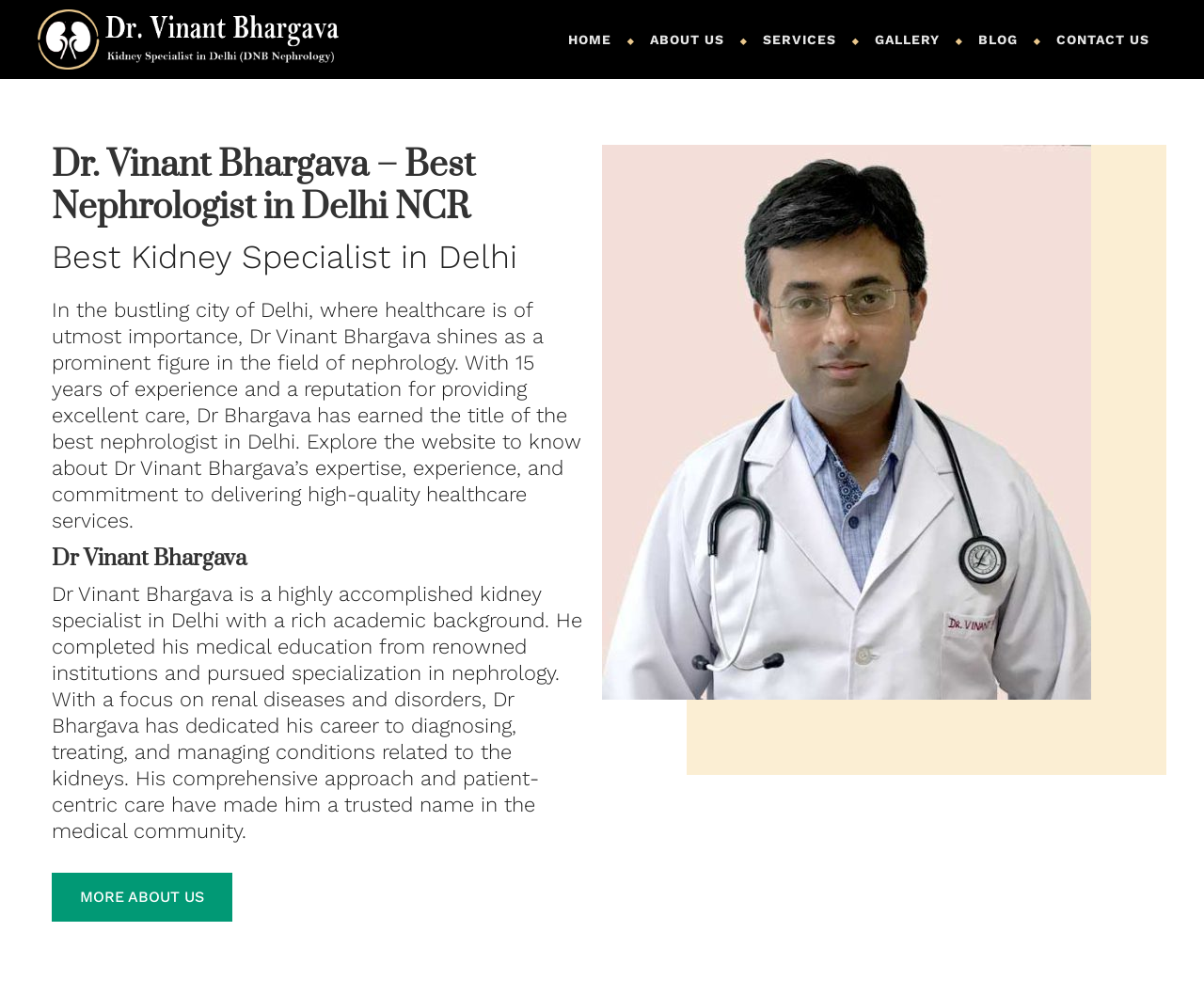Please answer the following question using a single word or phrase: 
What is Dr Vinant Bhargava's area of specialization?

Nephrology